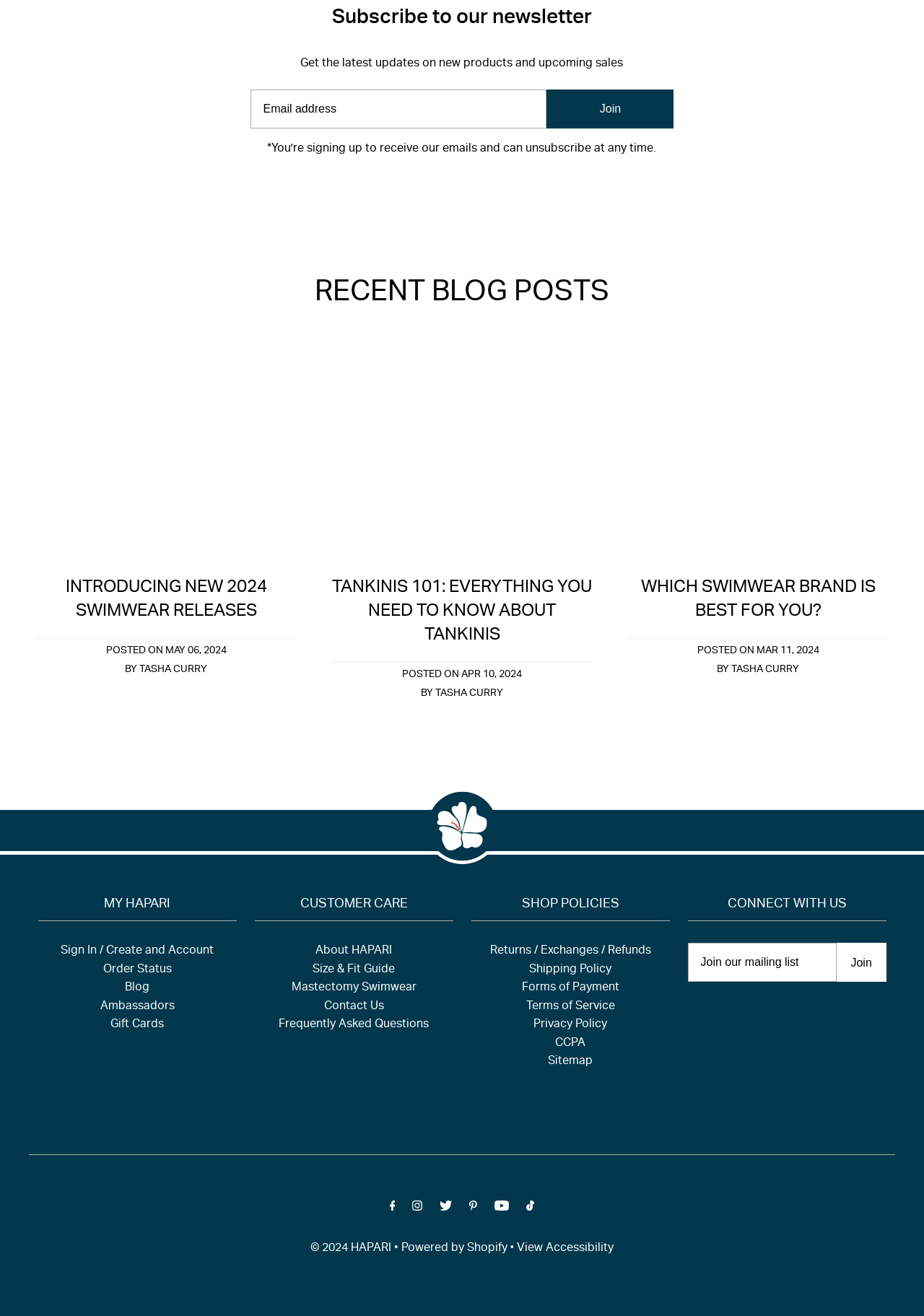Respond to the question below with a single word or phrase:
How many sections are there in the 'MY HAPARI' category?

5